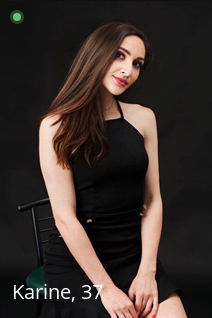Create a vivid and detailed description of the image.

The image features Karine, a 37-year-old woman, sitting gracefully on a chair with a modern design. She has long, flowing hair and is dressed in a form-fitting black halter top that accentuates her figure. The backdrop is a deep, solid color, enhancing her features and the elegance of her outfit. Karine's expression is both inviting and thoughtful, suggesting a sense of confidence and poise. The setting appears to be a professional photoshoot, capturing her in a moment that highlights her beauty and style.